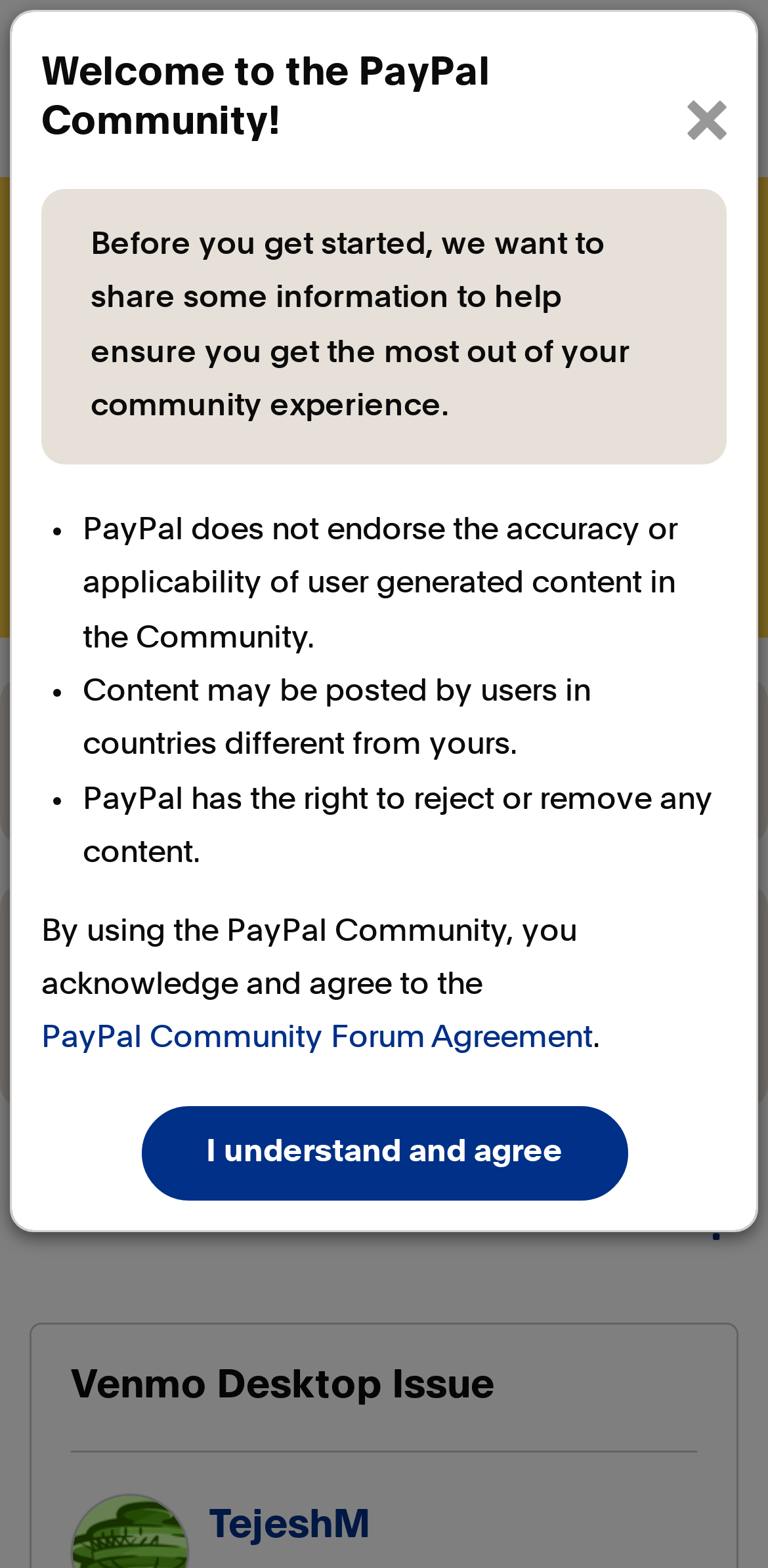Bounding box coordinates are given in the format (top-left x, top-left y, bottom-right x, bottom-right y). All values should be floating point numbers between 0 and 1. Provide the bounding box coordinate for the UI element described as: PayPal Community Forum Agreement

[0.054, 0.653, 0.772, 0.672]